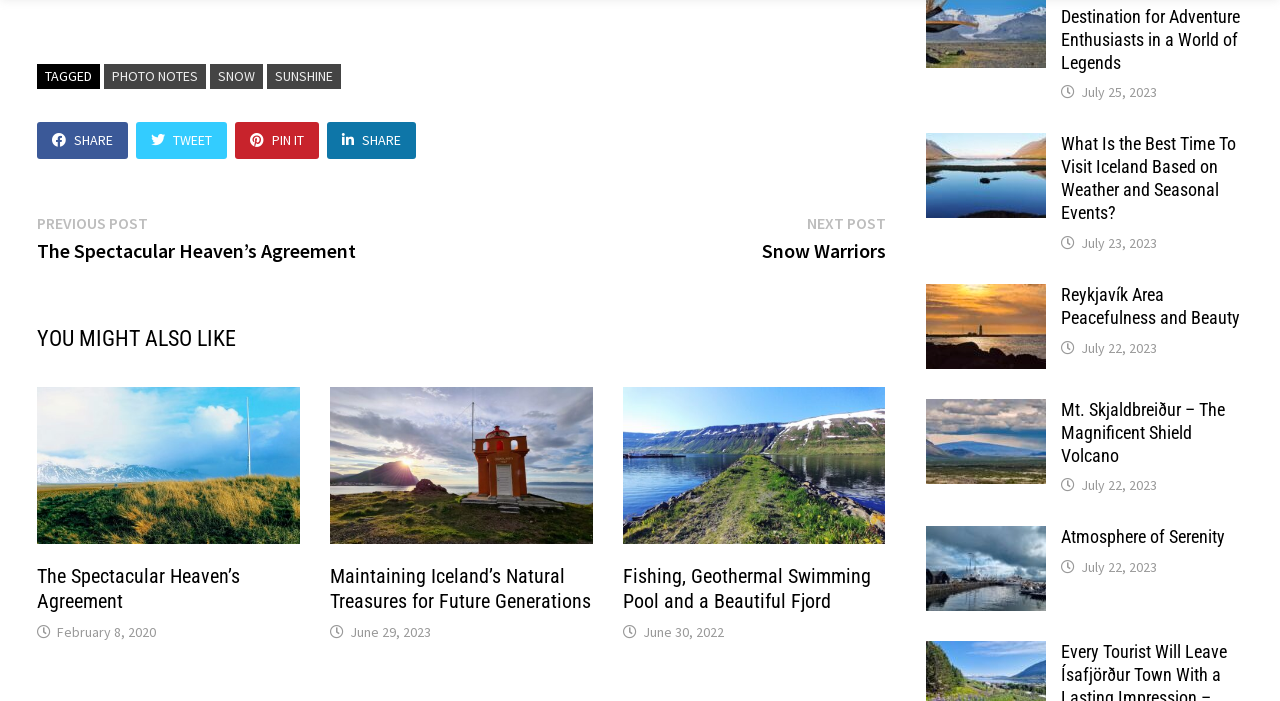Find the bounding box coordinates of the area to click in order to follow the instruction: "Click on the 'Seltjarnarnes Lighthouse' image".

[0.723, 0.405, 0.817, 0.526]